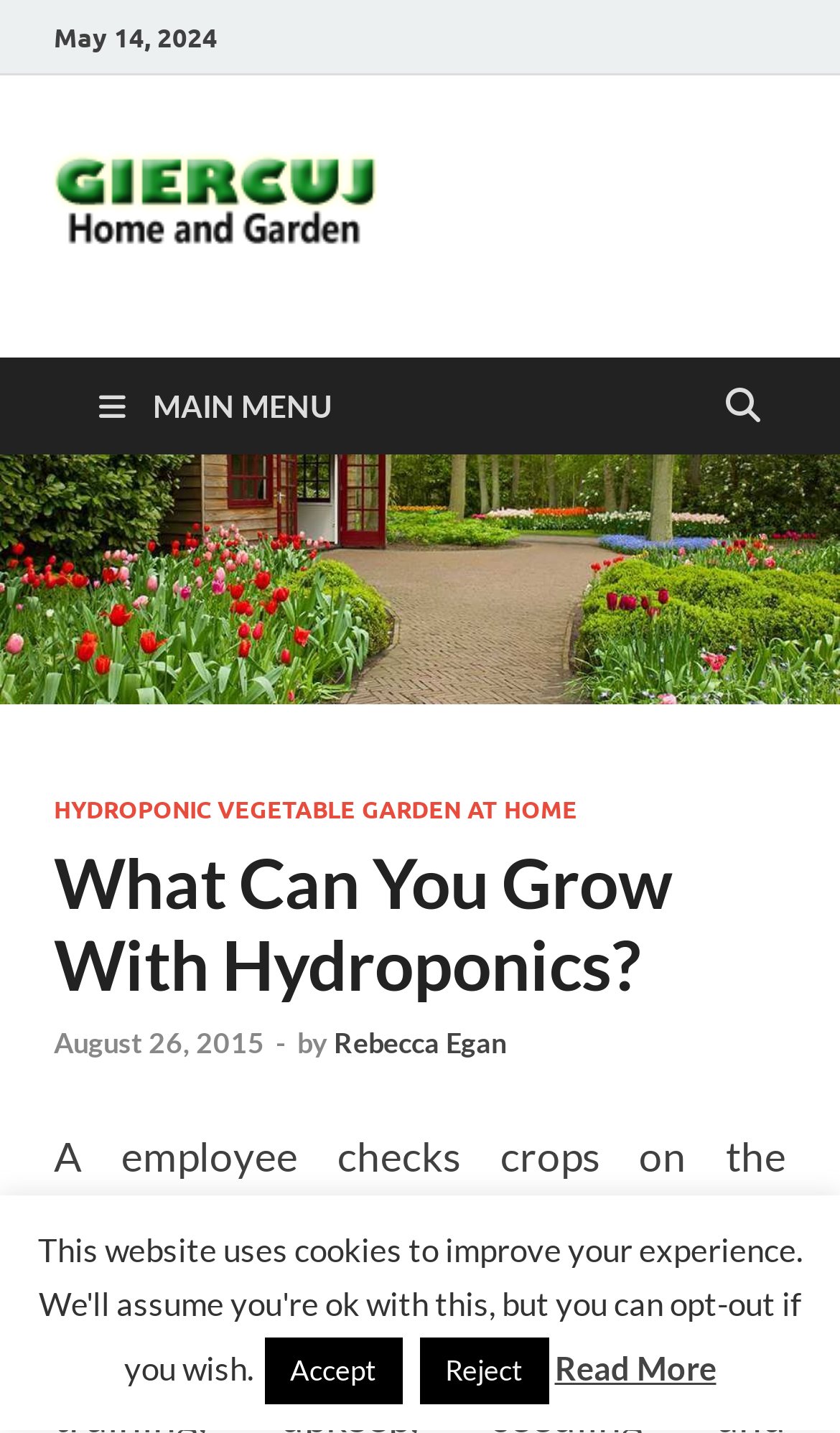Based on the element description "Hydroponic Vegetable Garden At Home", predict the bounding box coordinates of the UI element.

[0.064, 0.555, 0.687, 0.576]